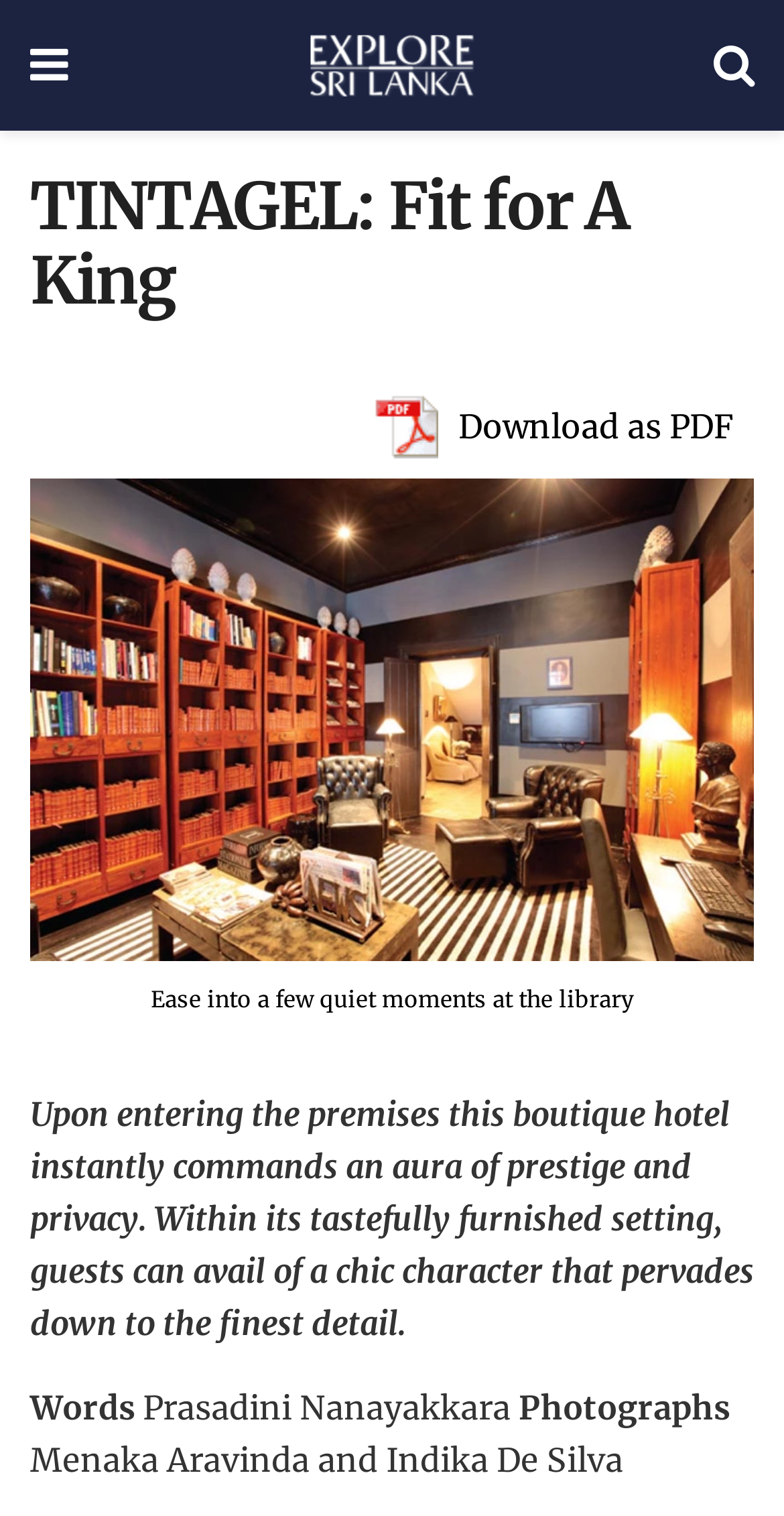Answer the question with a brief word or phrase:
What is the format of the downloadable file?

PDF